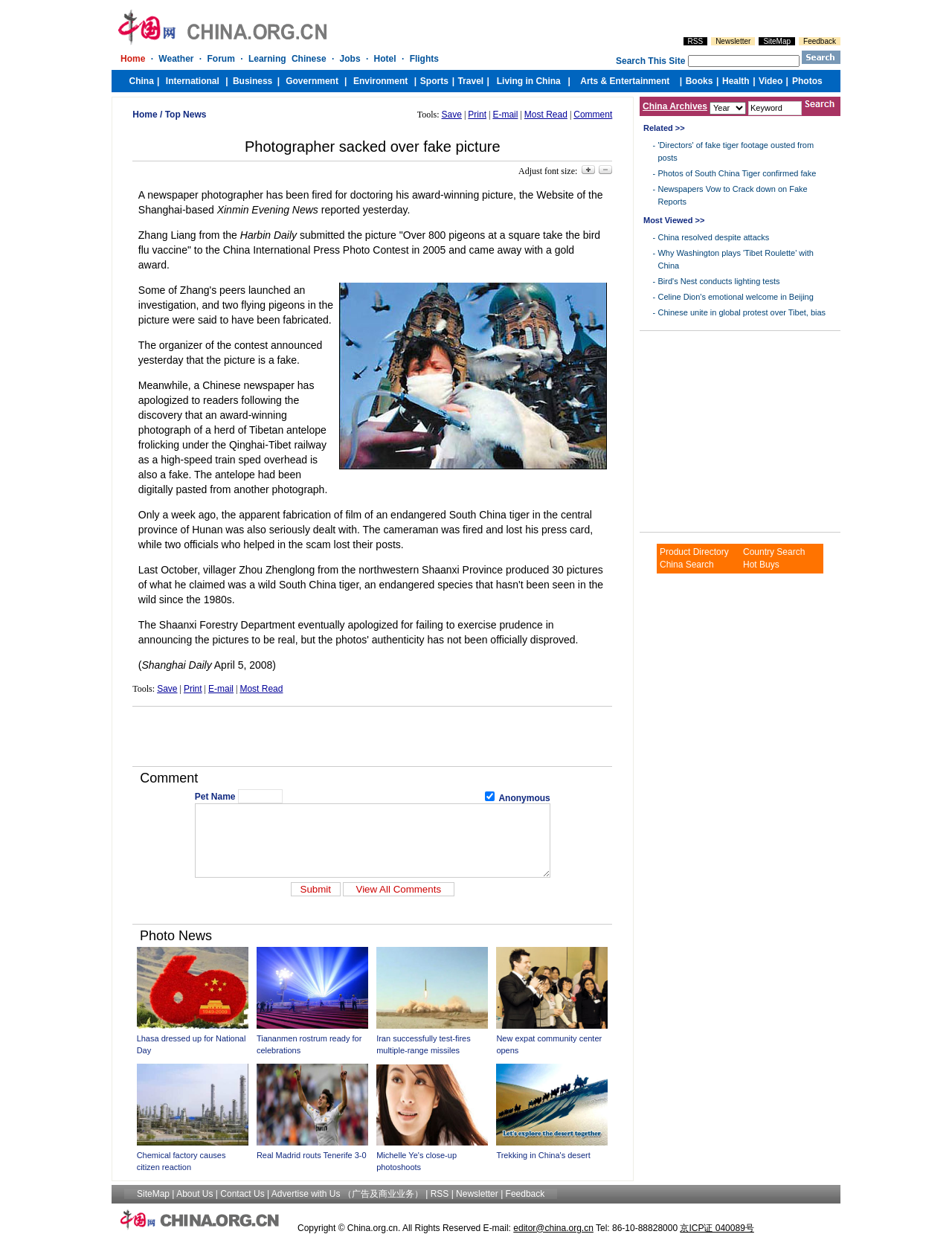Please indicate the bounding box coordinates for the clickable area to complete the following task: "Click the 'Home' link". The coordinates should be specified as four float numbers between 0 and 1, i.e., [left, top, right, bottom].

[0.139, 0.088, 0.165, 0.097]